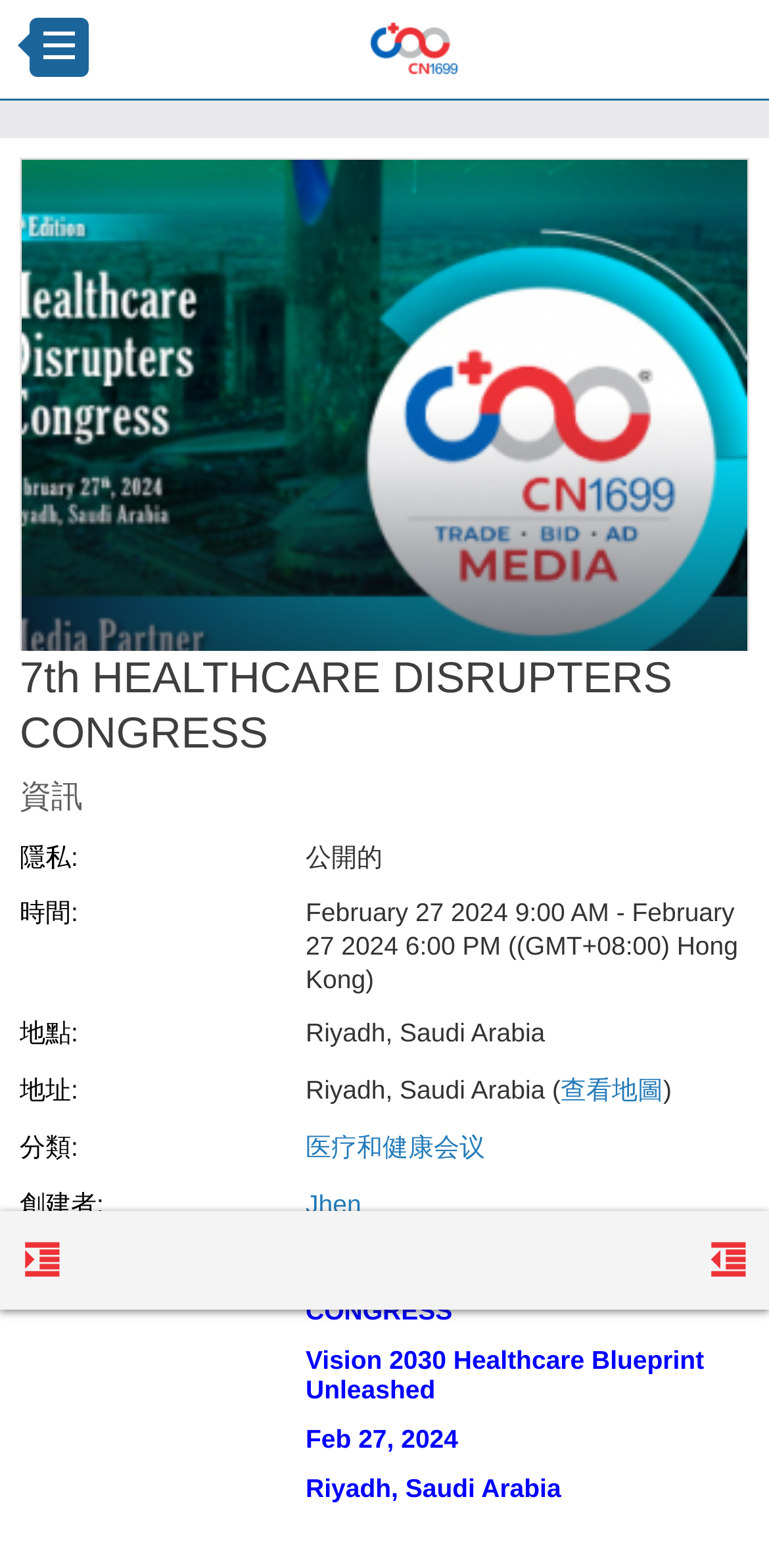Respond concisely with one word or phrase to the following query:
Who is the creator of the Healthcare Disruptors Congress?

Jhen